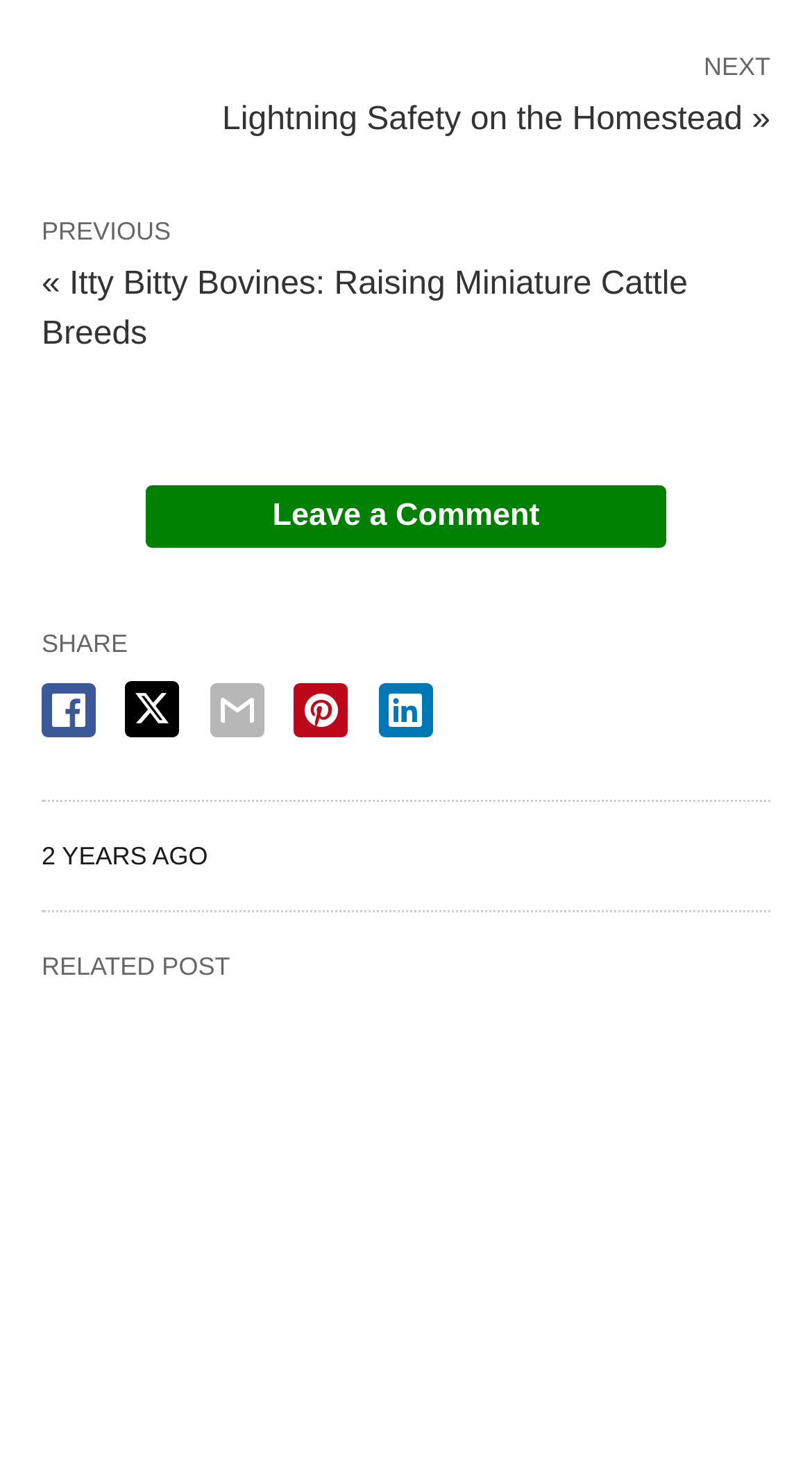Please mark the bounding box coordinates of the area that should be clicked to carry out the instruction: "leave a comment".

[0.179, 0.329, 0.821, 0.372]